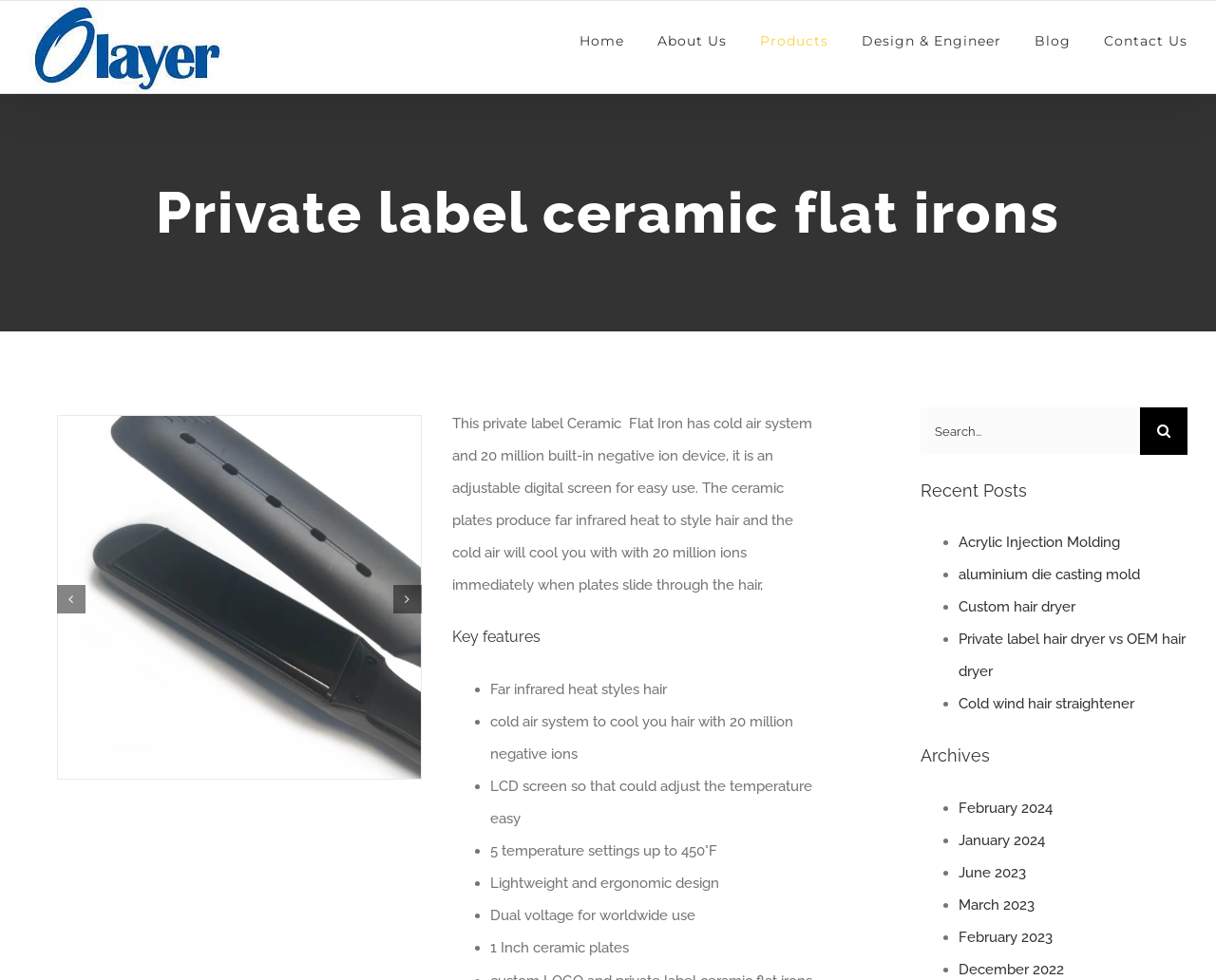Determine the bounding box coordinates of the target area to click to execute the following instruction: "Search for something."

[0.757, 0.416, 0.938, 0.464]